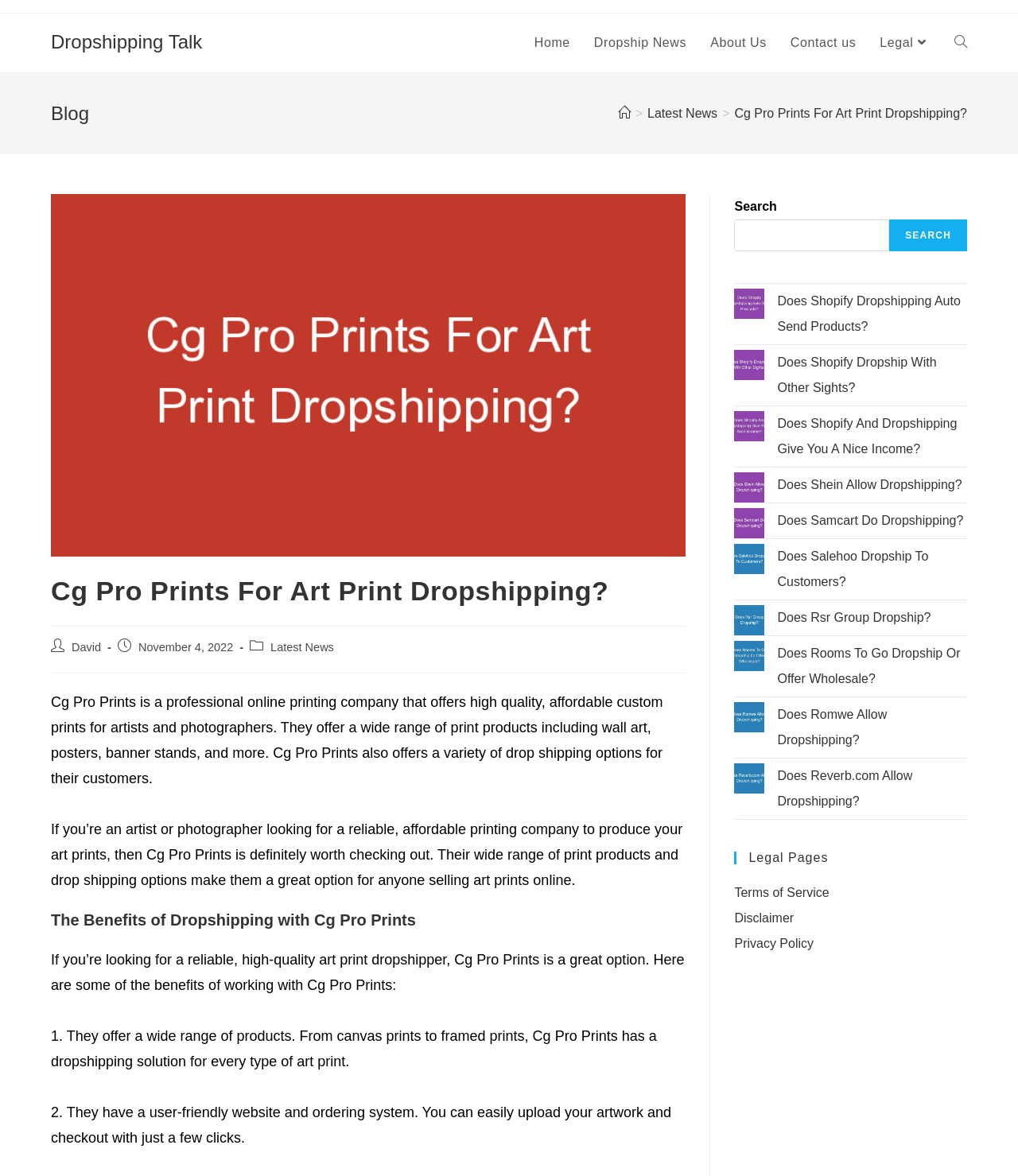Find the bounding box coordinates of the UI element according to this description: "aria-label="Does Rsr Group Dropship?"".

[0.721, 0.514, 0.751, 0.54]